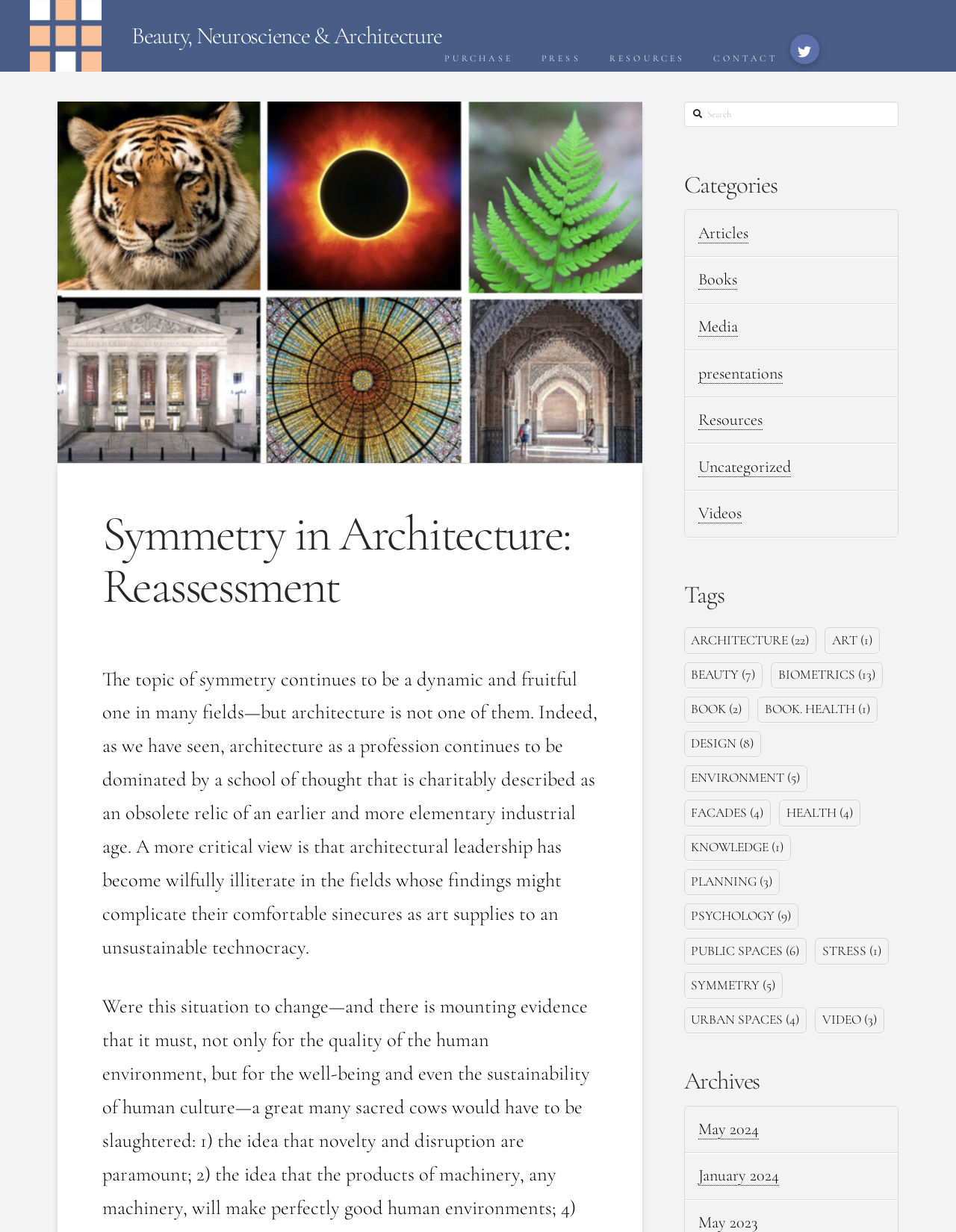Point out the bounding box coordinates of the section to click in order to follow this instruction: "Go to 'May 2024' archives".

[0.731, 0.908, 0.794, 0.925]